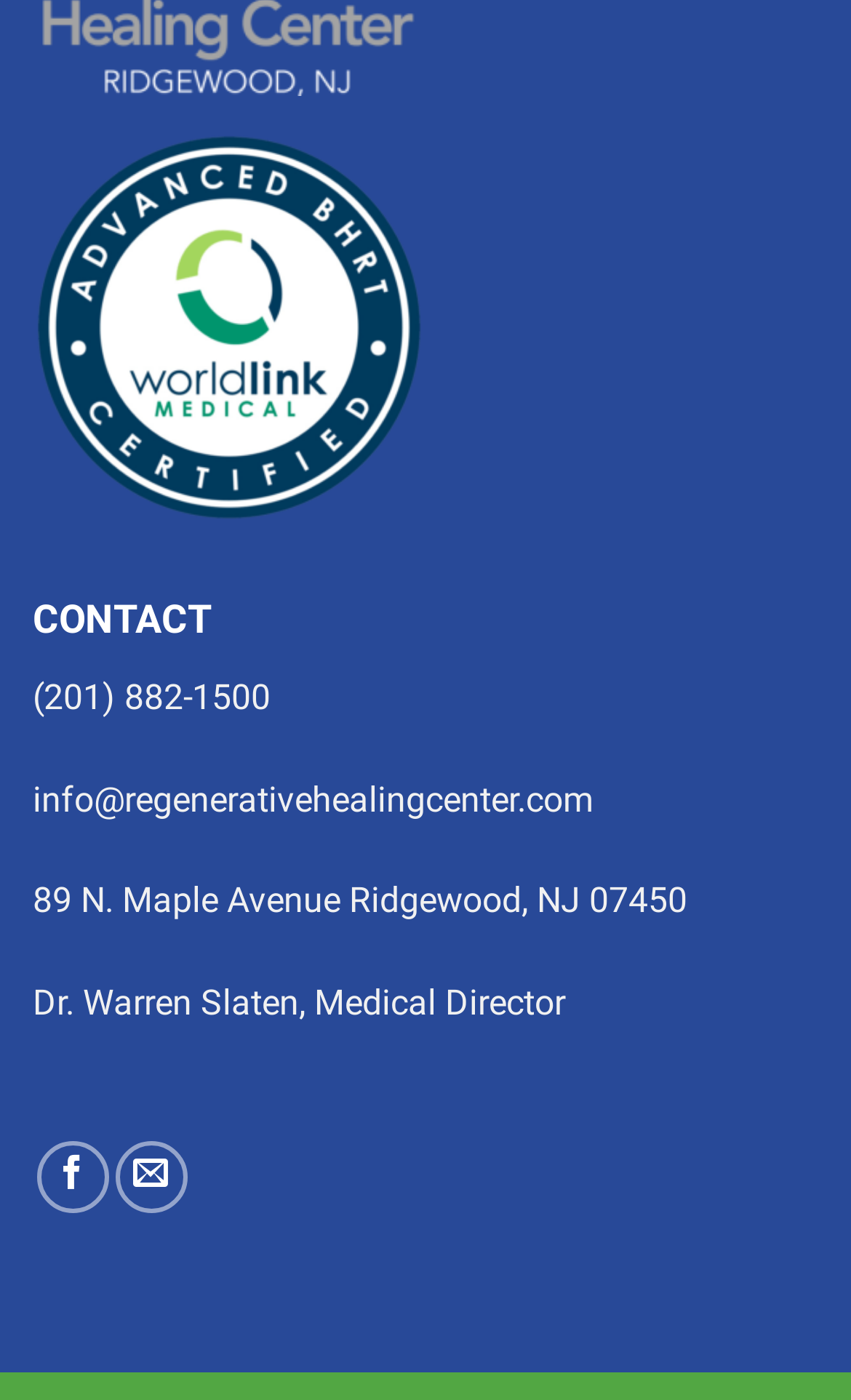What is the address of the center?
Based on the image, please offer an in-depth response to the question.

I found the address by looking at the static text element that contains the address, which is '89 N. Maple Avenue Ridgewood, NJ 07450', located below the email address.